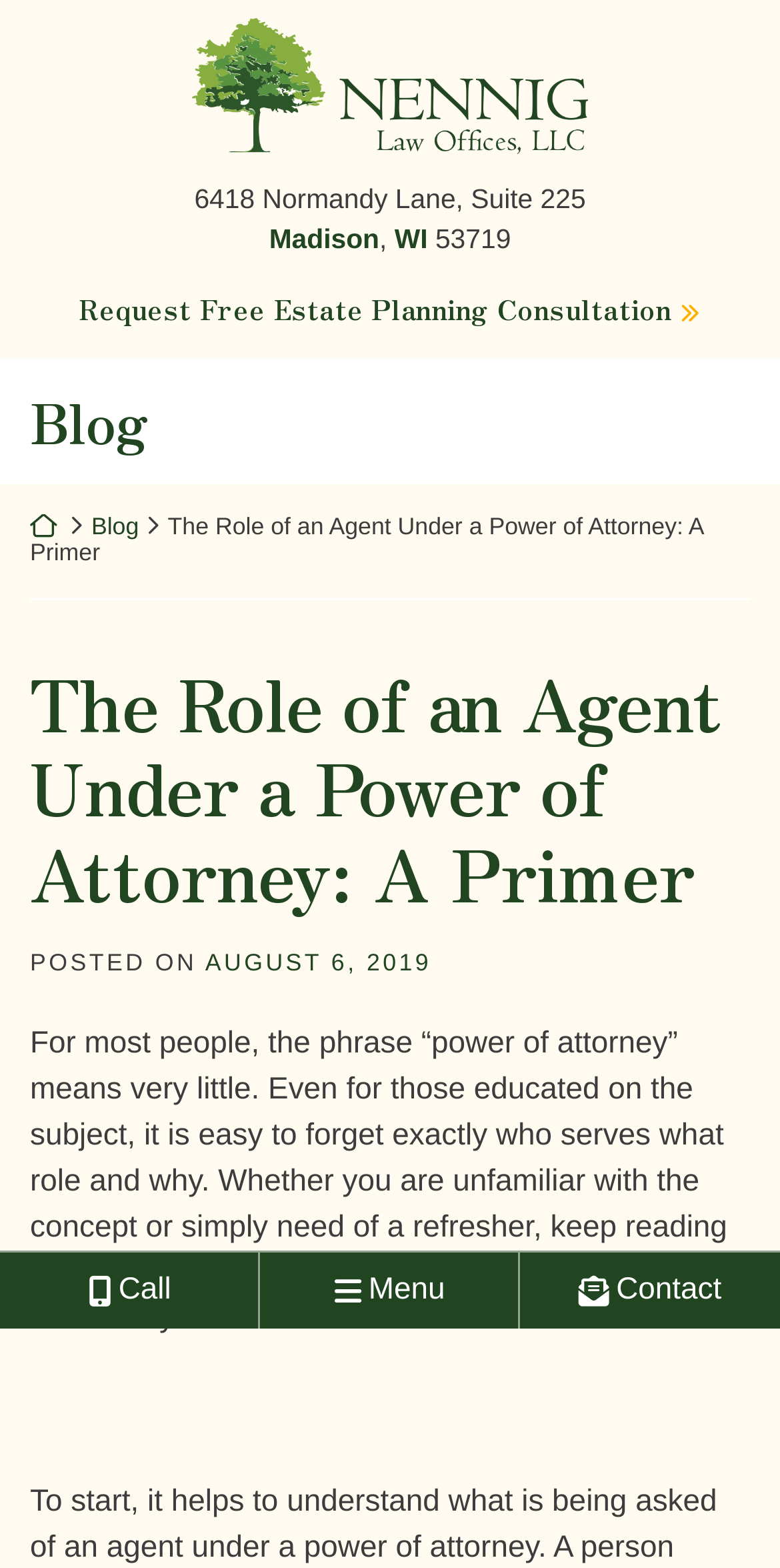Identify the bounding box coordinates for the UI element mentioned here: "Menu". Provide the coordinates as four float values between 0 and 1, i.e., [left, top, right, bottom].

[0.331, 0.799, 0.669, 0.847]